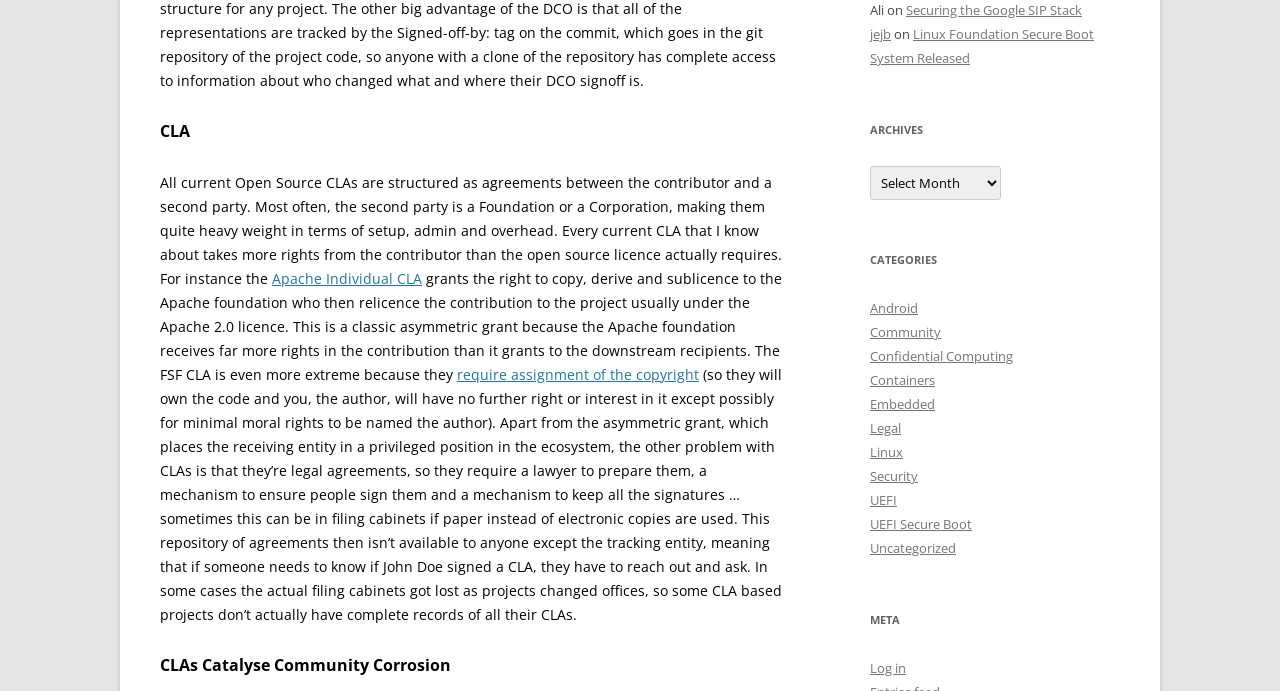Please locate the bounding box coordinates of the region I need to click to follow this instruction: "Read the 'CLAs Catalyse Community Corrosion' heading".

[0.125, 0.942, 0.613, 0.984]